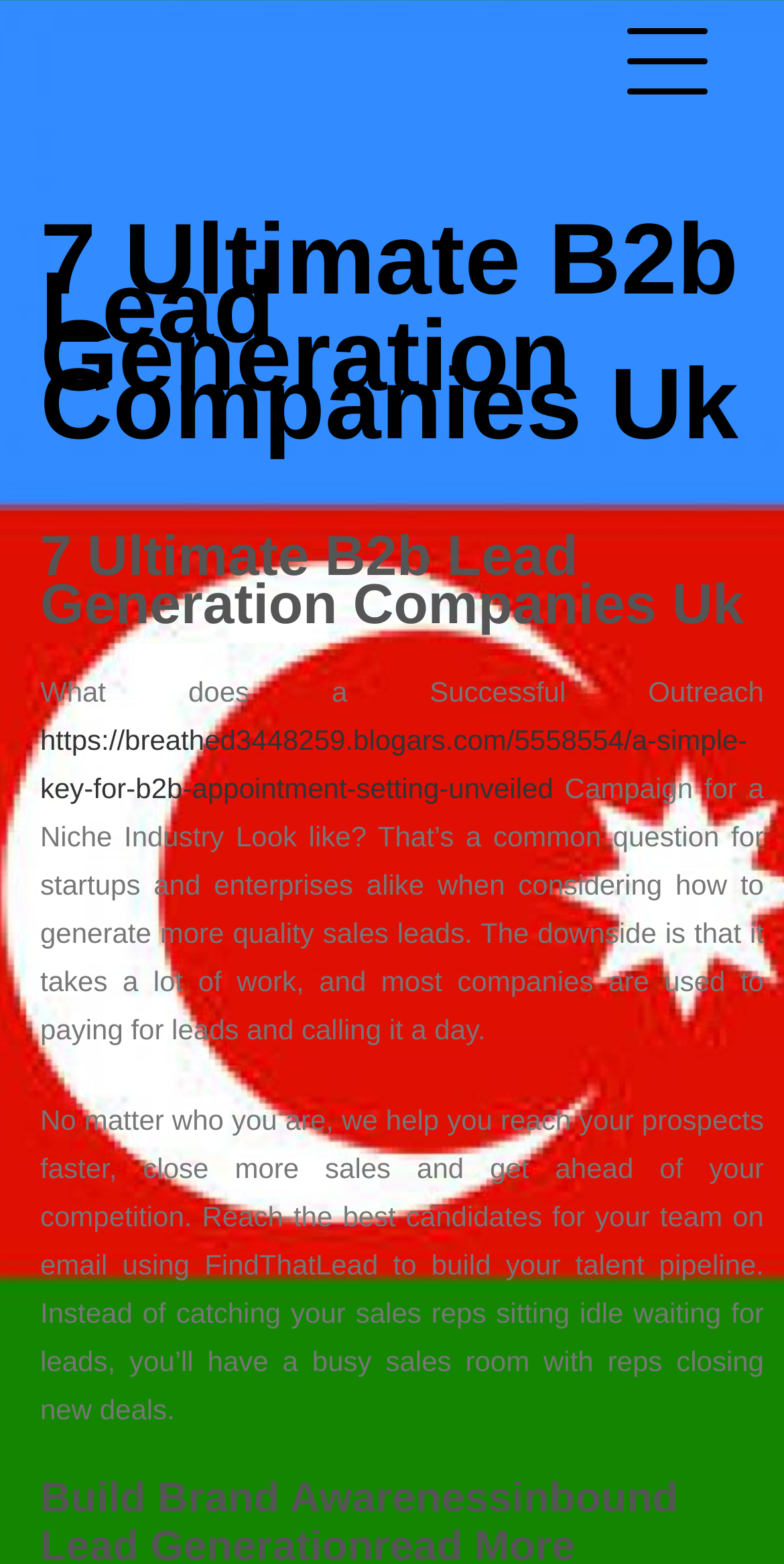Please determine the bounding box coordinates for the element with the description: "https://breathed3448259.blogars.com/5558554/a-simple-key-for-b2b-appointment-setting-unveiled".

[0.051, 0.462, 0.953, 0.513]